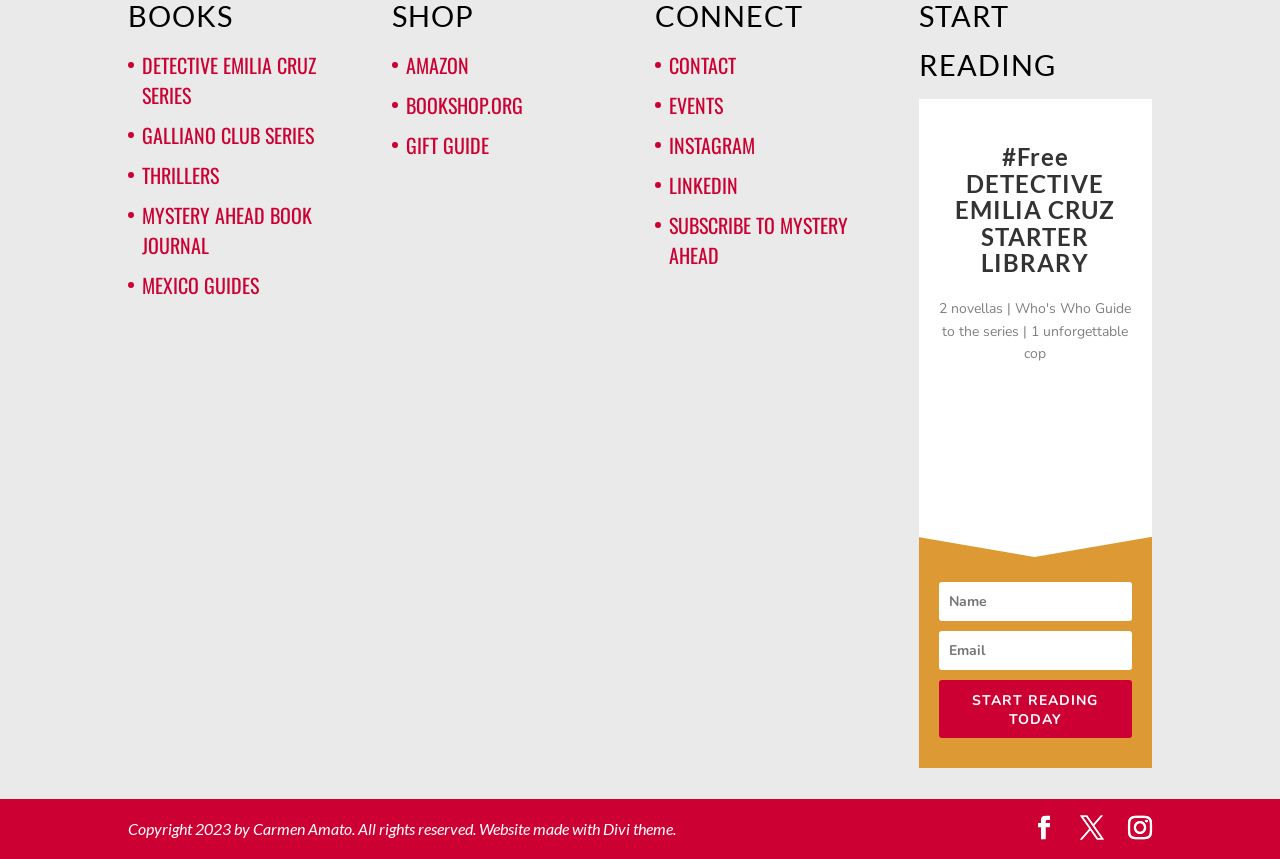What is the name of the detective series?
Give a single word or phrase as your answer by examining the image.

DETECTIVE EMILIA CRUZ SERIES